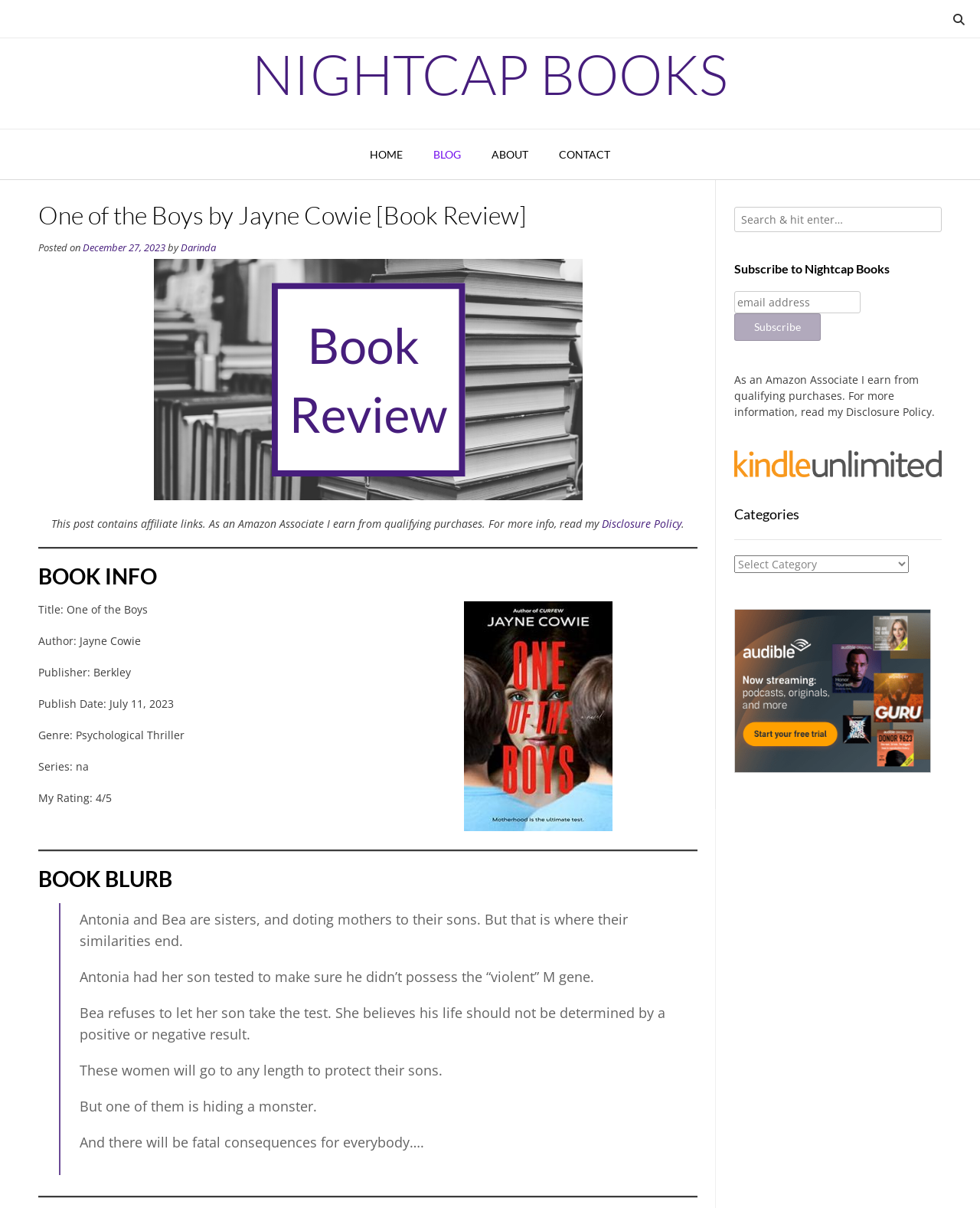Identify the bounding box coordinates of the clickable region required to complete the instruction: "View the book review". The coordinates should be given as four float numbers within the range of 0 and 1, i.e., [left, top, right, bottom].

[0.157, 0.402, 0.594, 0.414]